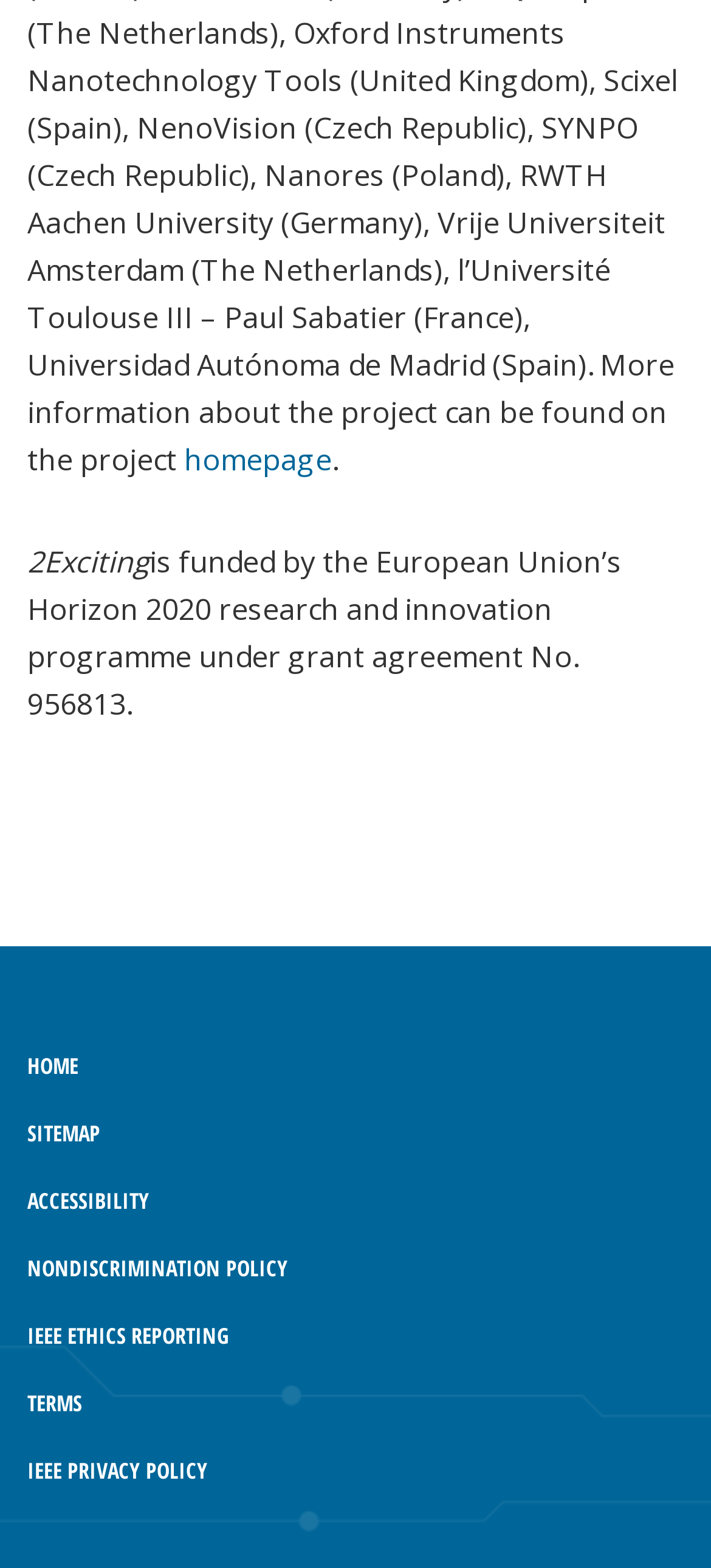Determine the bounding box for the described HTML element: "Nondiscrimination Policy". Ensure the coordinates are four float numbers between 0 and 1 in the format [left, top, right, bottom].

[0.038, 0.799, 0.405, 0.819]